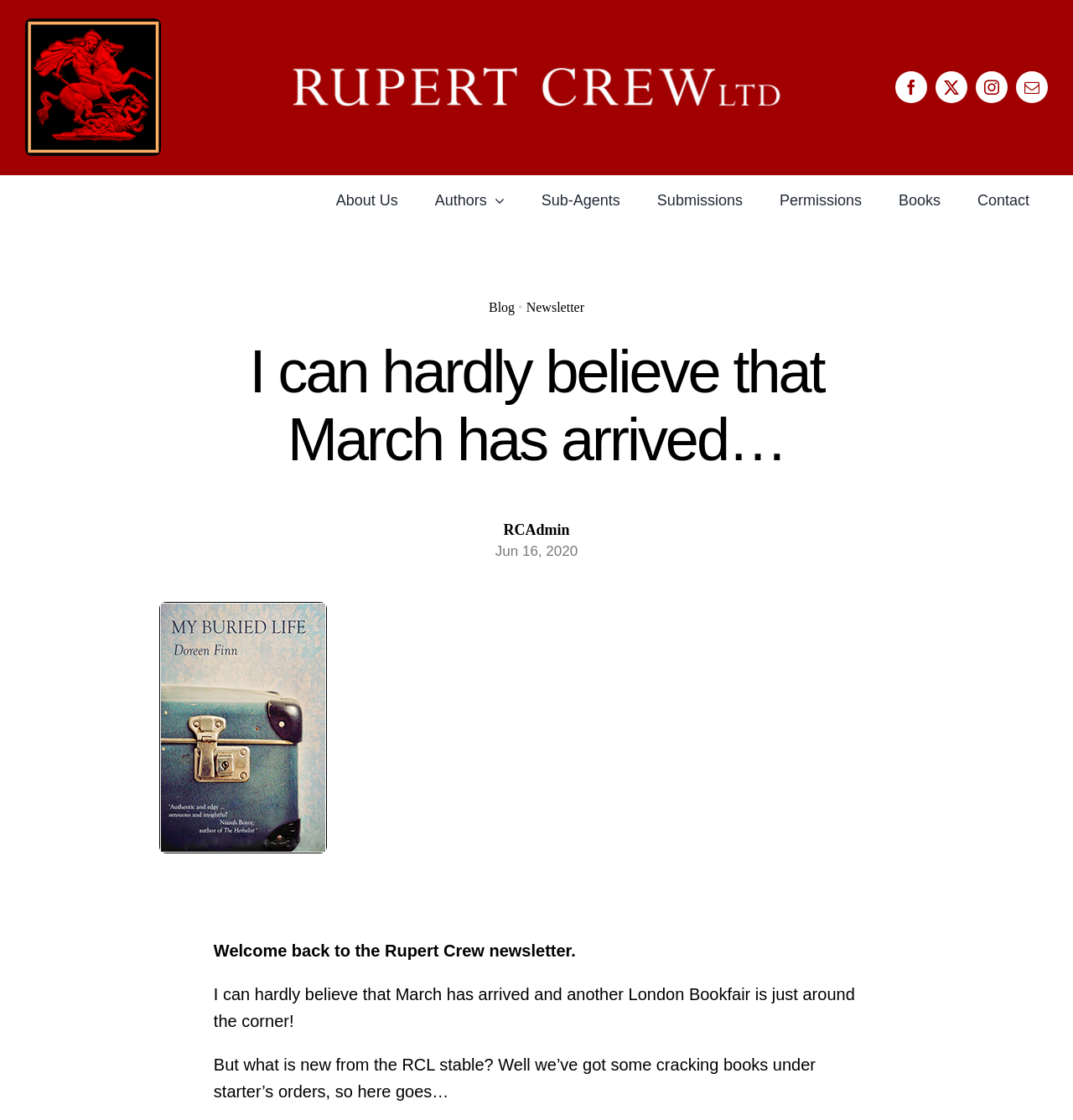Locate and generate the text content of the webpage's heading.

I can hardly believe that March has arrived…